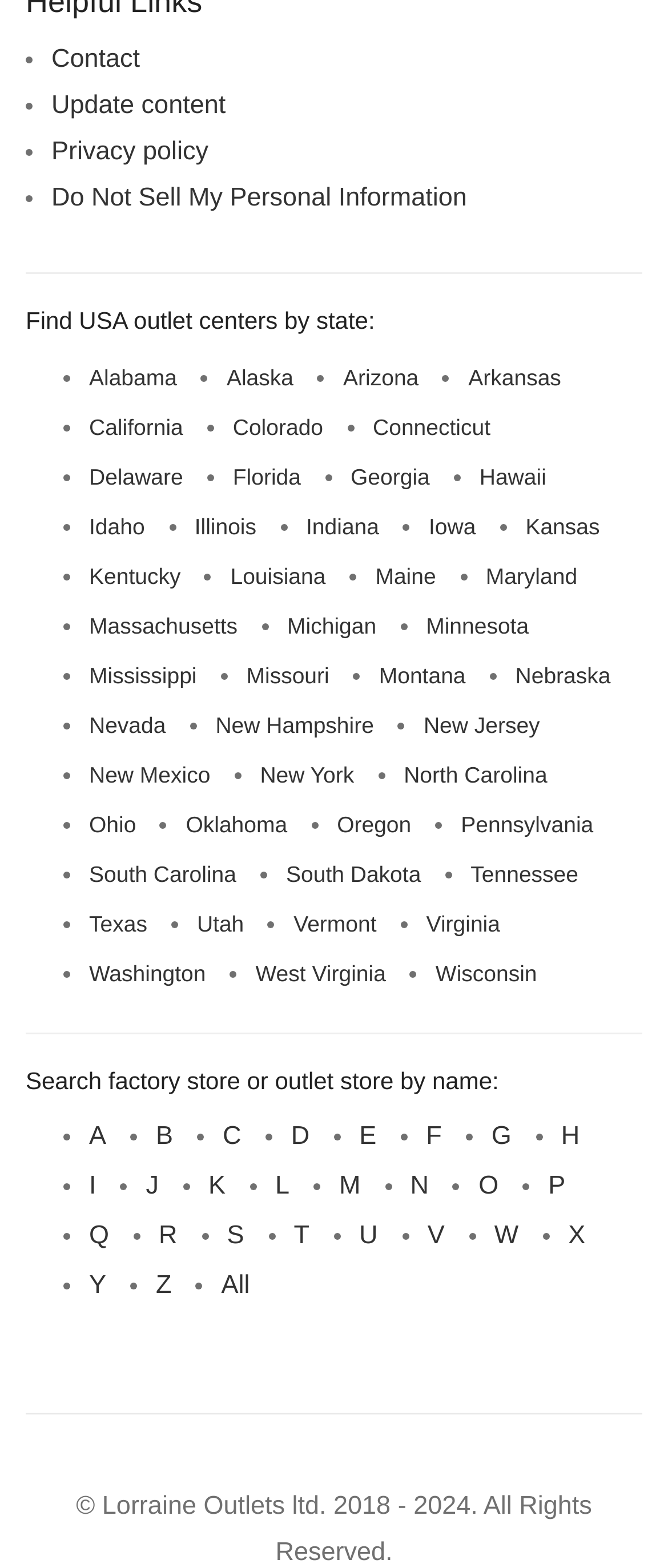Determine the bounding box coordinates for the clickable element to execute this instruction: "Find outlet centers in California". Provide the coordinates as four float numbers between 0 and 1, i.e., [left, top, right, bottom].

[0.133, 0.264, 0.274, 0.28]